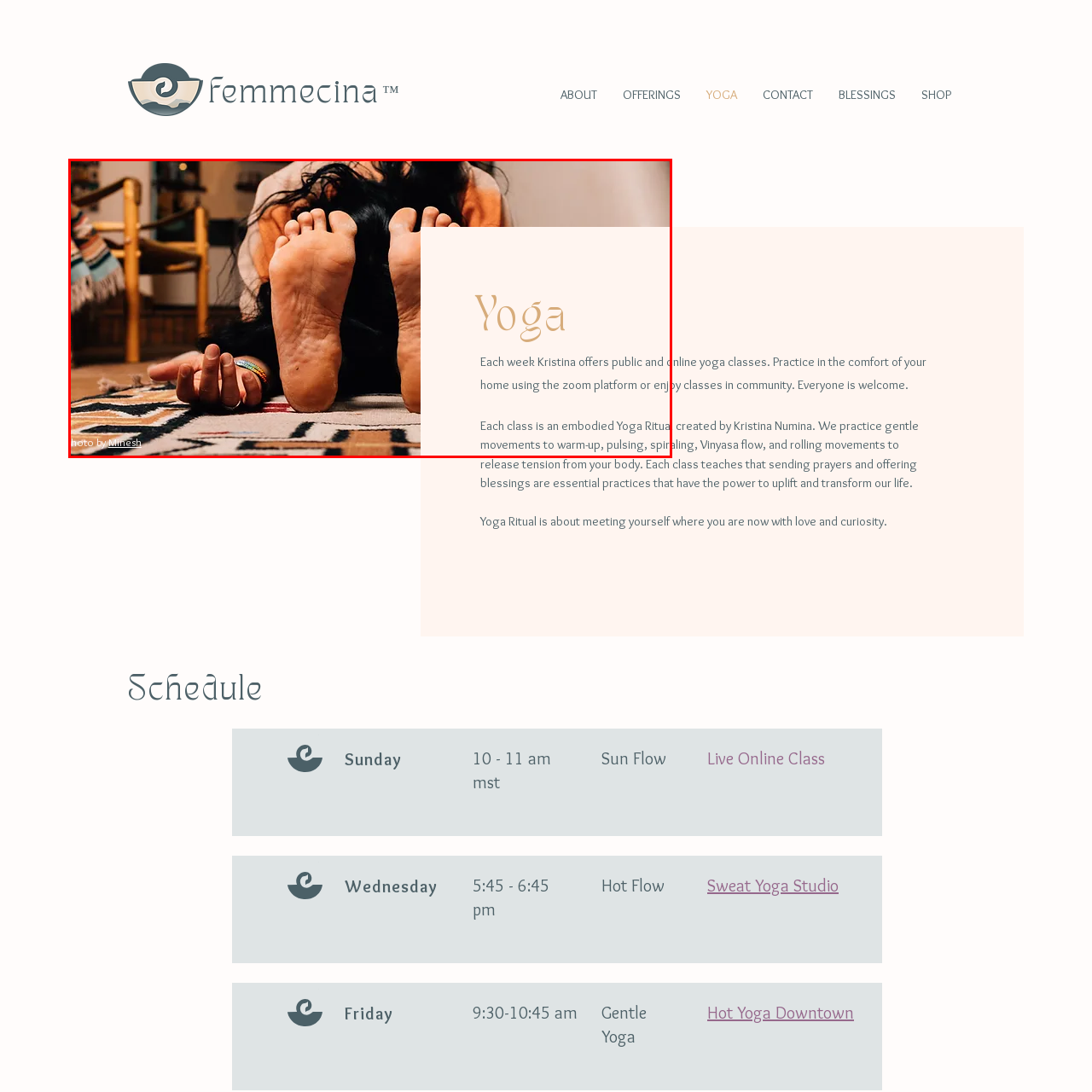What type of environment is in the background?
Look at the image contained within the red bounding box and provide a detailed answer based on the visual details you can infer from it.

The background of the image features a warm and inviting environment with traditional decor, including a woven rug and wooden chairs, creating a cozy atmosphere.